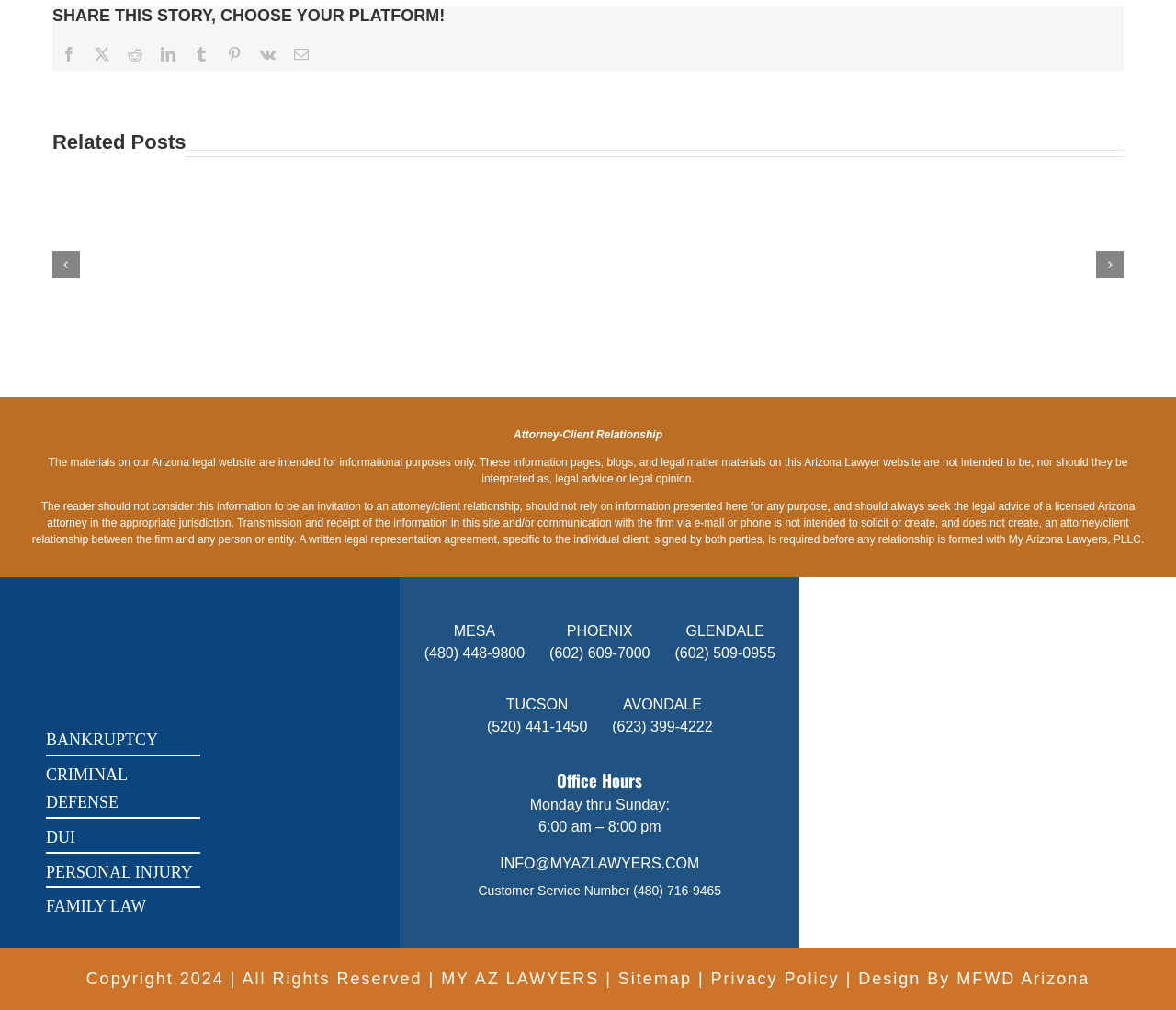Identify the bounding box coordinates of the area that should be clicked in order to complete the given instruction: "Visit the BANKRUPTCY page". The bounding box coordinates should be four float numbers between 0 and 1, i.e., [left, top, right, bottom].

[0.039, 0.723, 0.134, 0.742]